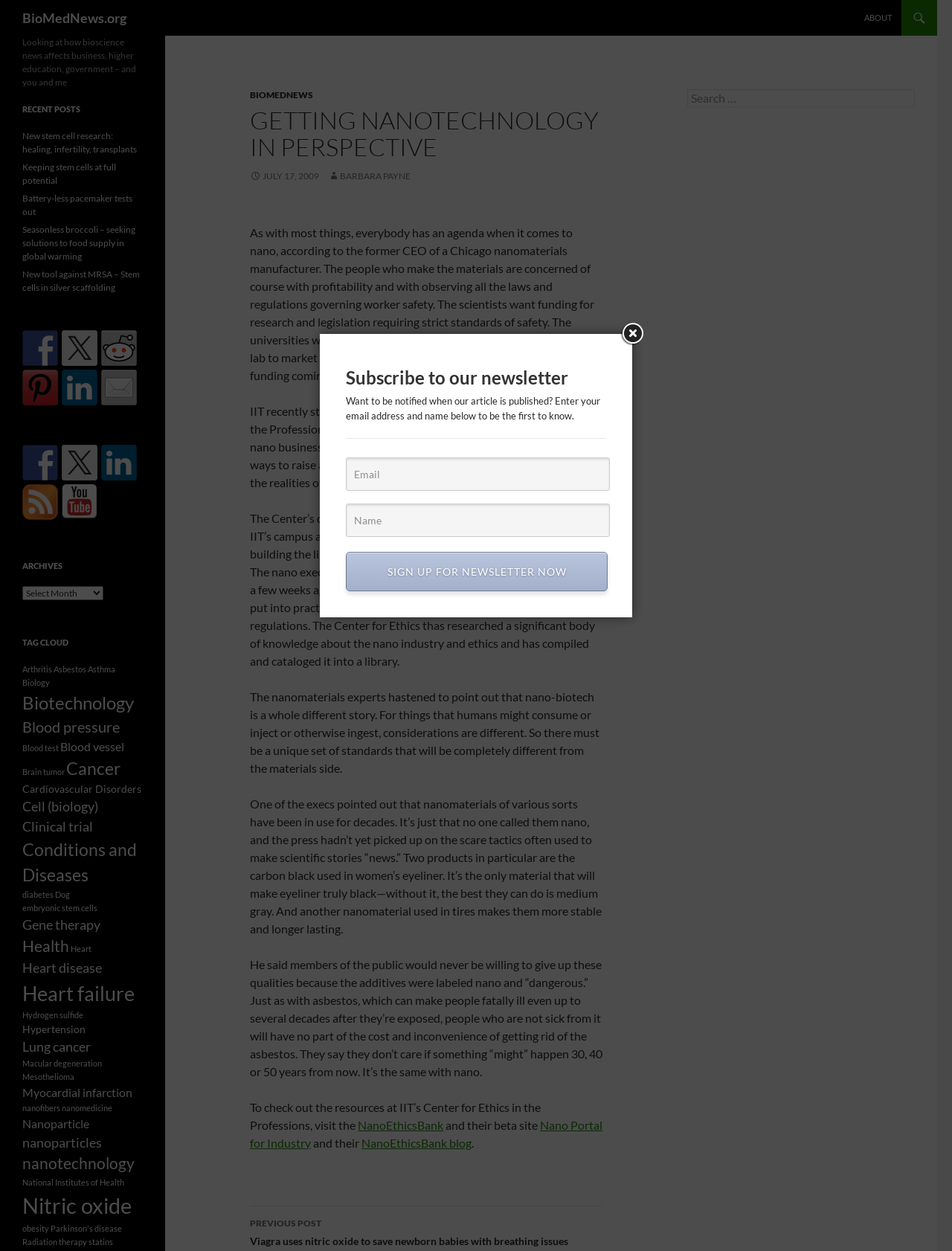Can you look at the image and give a comprehensive answer to the question:
How many social media links are there at the bottom of the webpage?

There are 8 social media links at the bottom of the webpage, including Facebook, Twitter, LinkedIn, Pinterest, and others, which can be found by scrolling down to the bottom of the webpage.